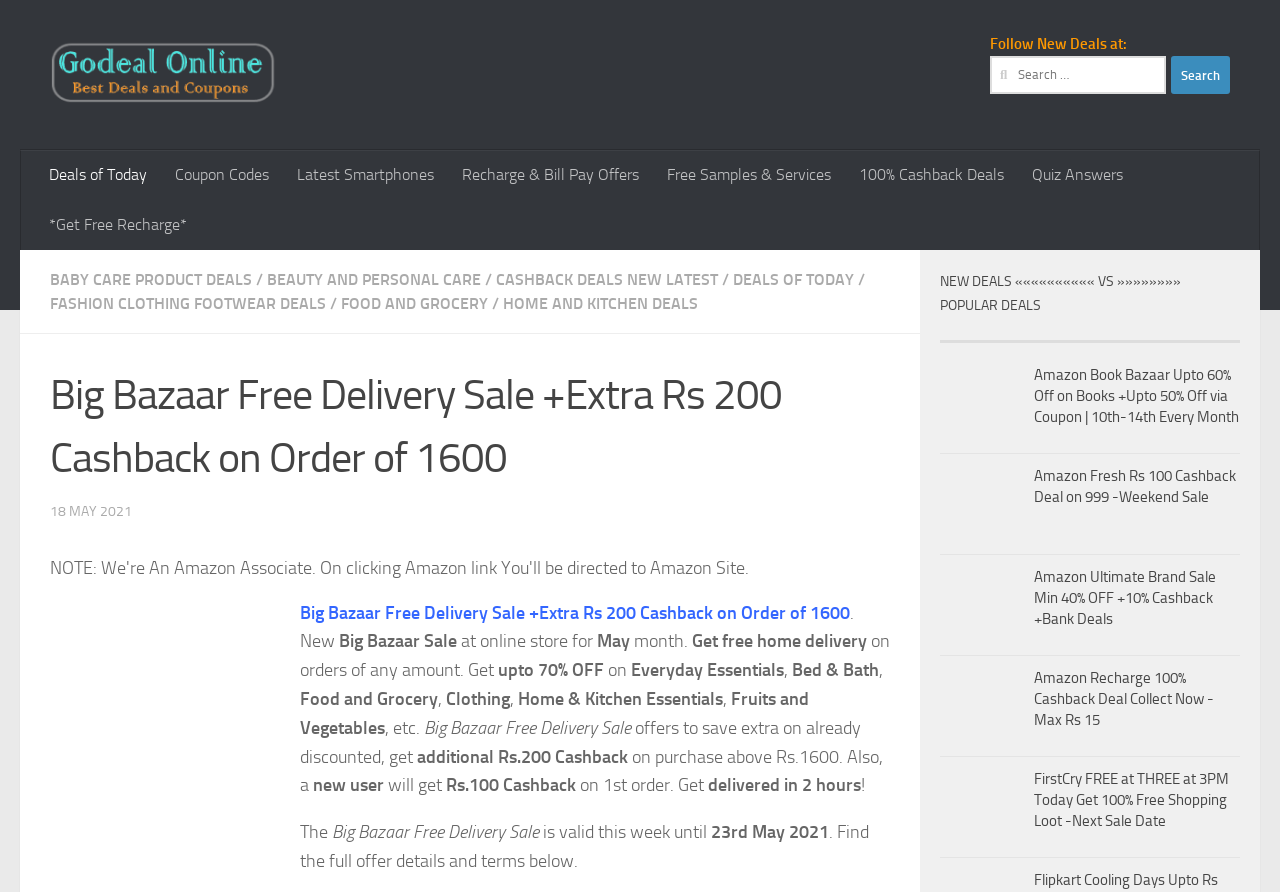Extract the bounding box coordinates for the UI element described as: "*Get Free Recharge*".

[0.027, 0.224, 0.157, 0.28]